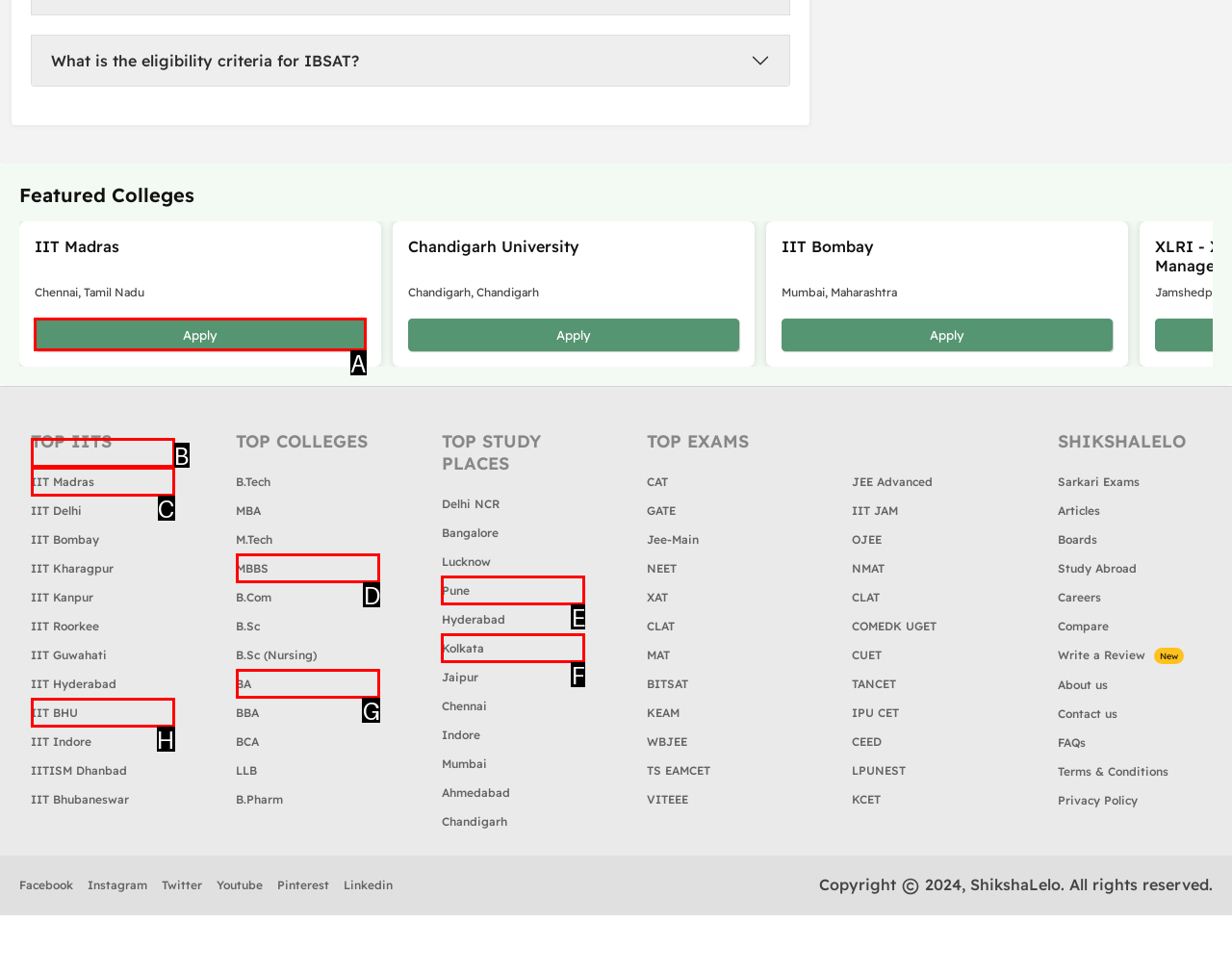Point out the letter of the HTML element you should click on to execute the task: Contact the clinic
Reply with the letter from the given options.

None